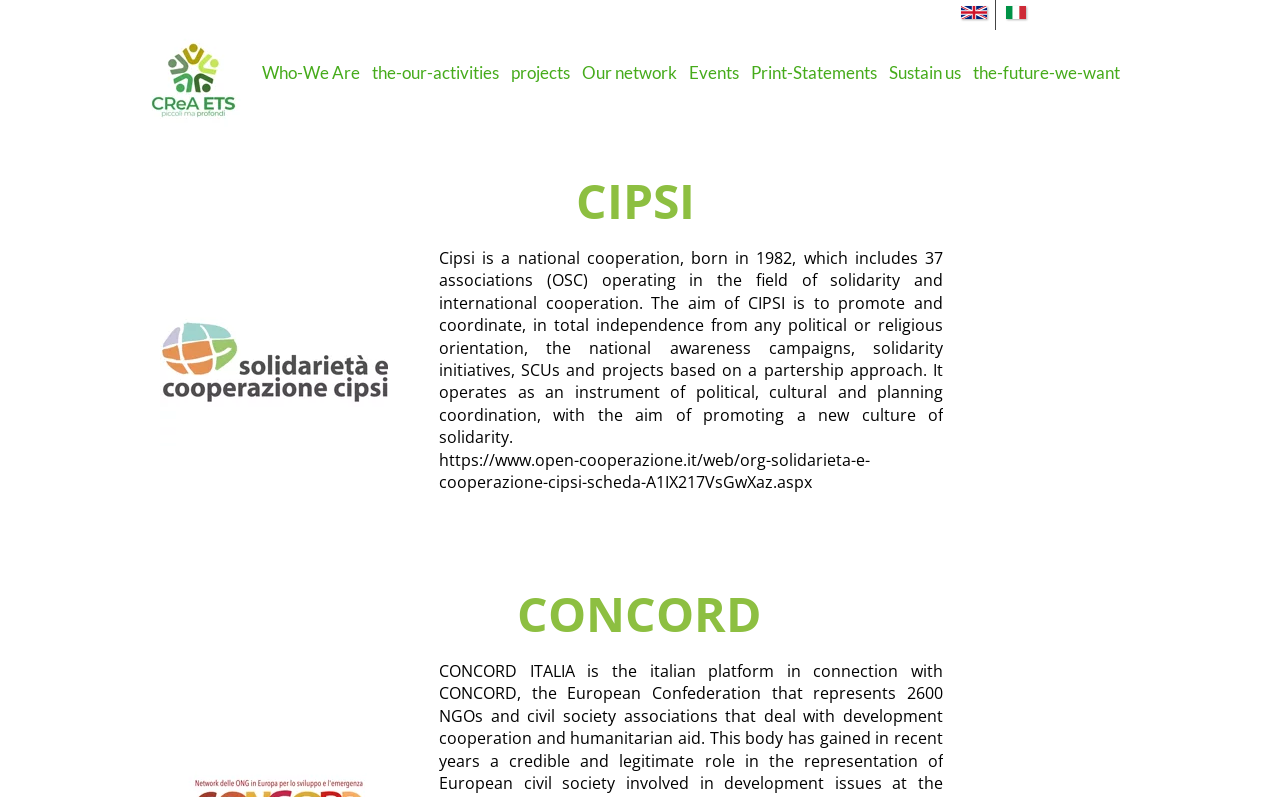How many associations are part of CIPSI?
From the image, provide a succinct answer in one word or a short phrase.

37